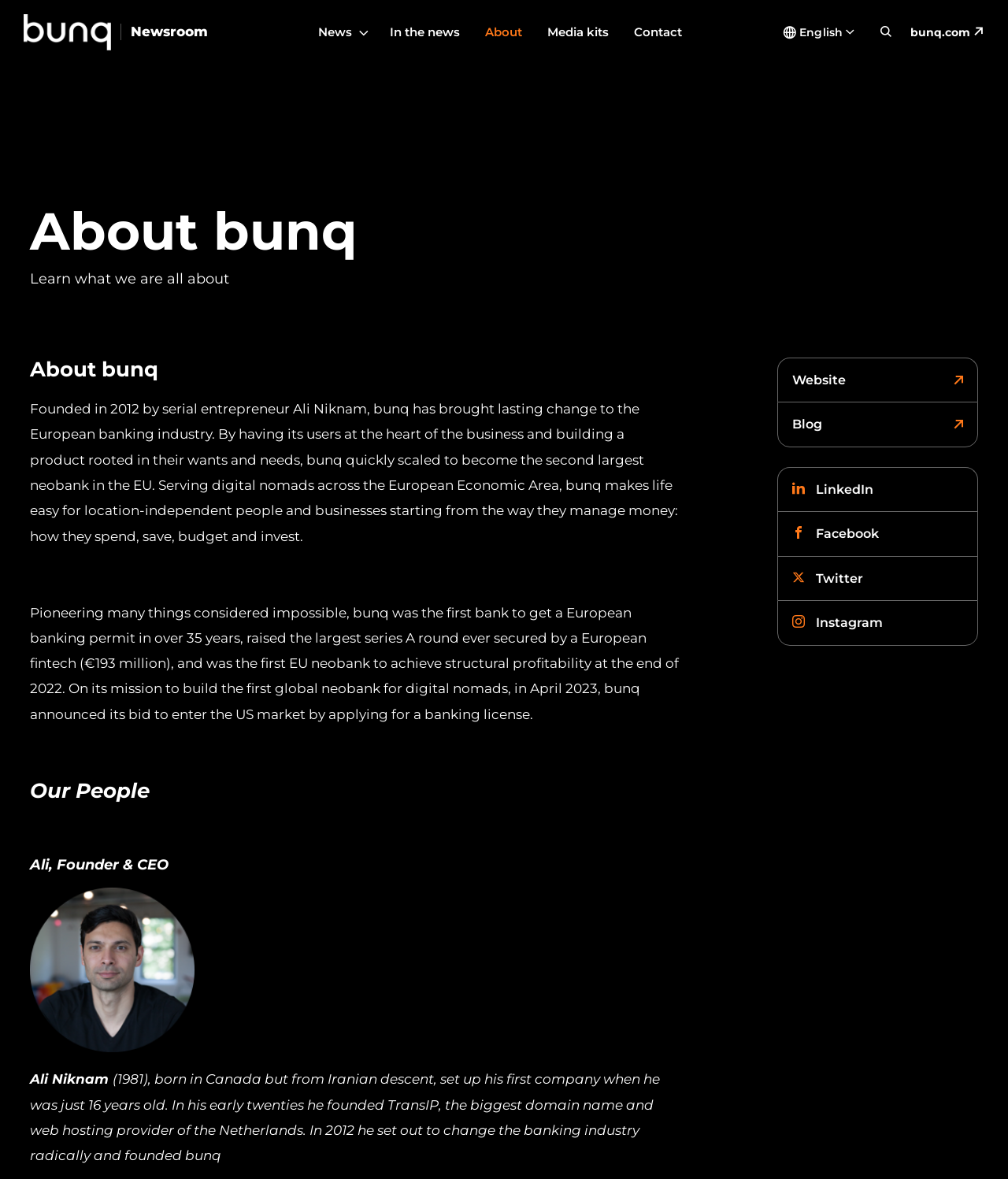Select the bounding box coordinates of the element I need to click to carry out the following instruction: "Click the bunq logo".

[0.023, 0.012, 0.11, 0.043]